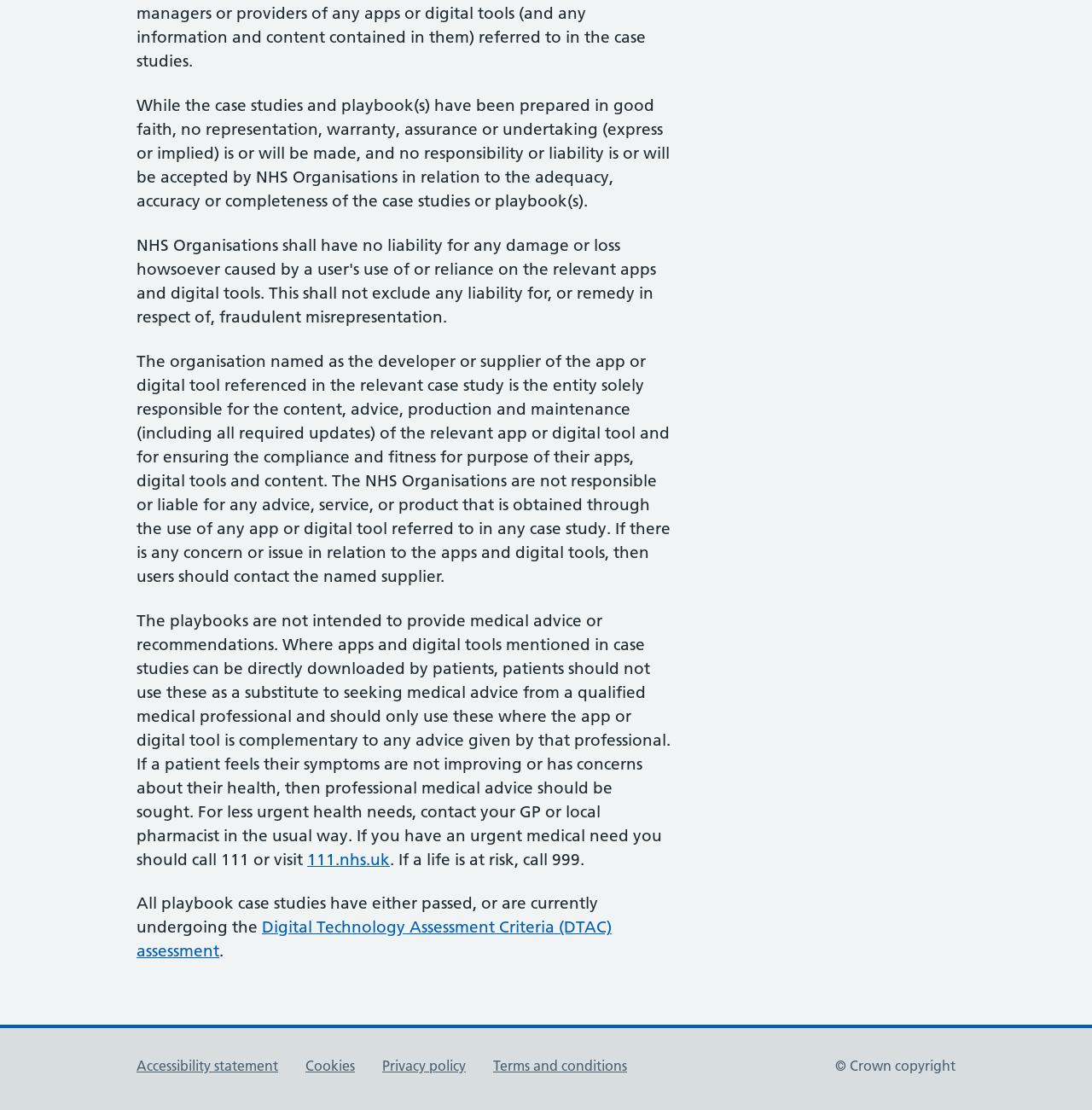Find the bounding box coordinates for the UI element that matches this description: "Accessibility statement".

[0.125, 0.953, 0.255, 0.968]